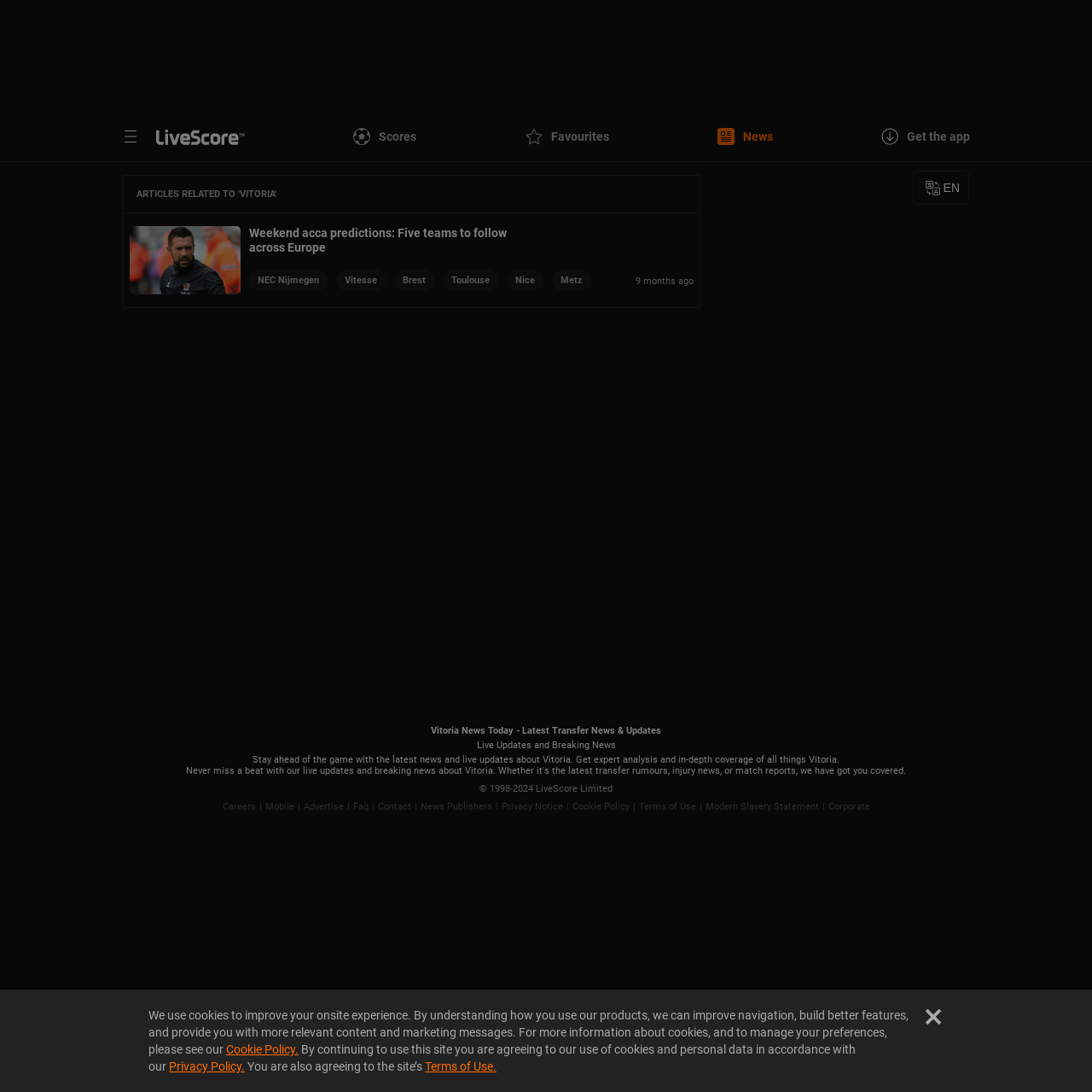Determine the bounding box coordinates for the clickable element required to fulfill the instruction: "View Terms and Conditions". Provide the coordinates as four float numbers between 0 and 1, i.e., [left, top, right, bottom].

None